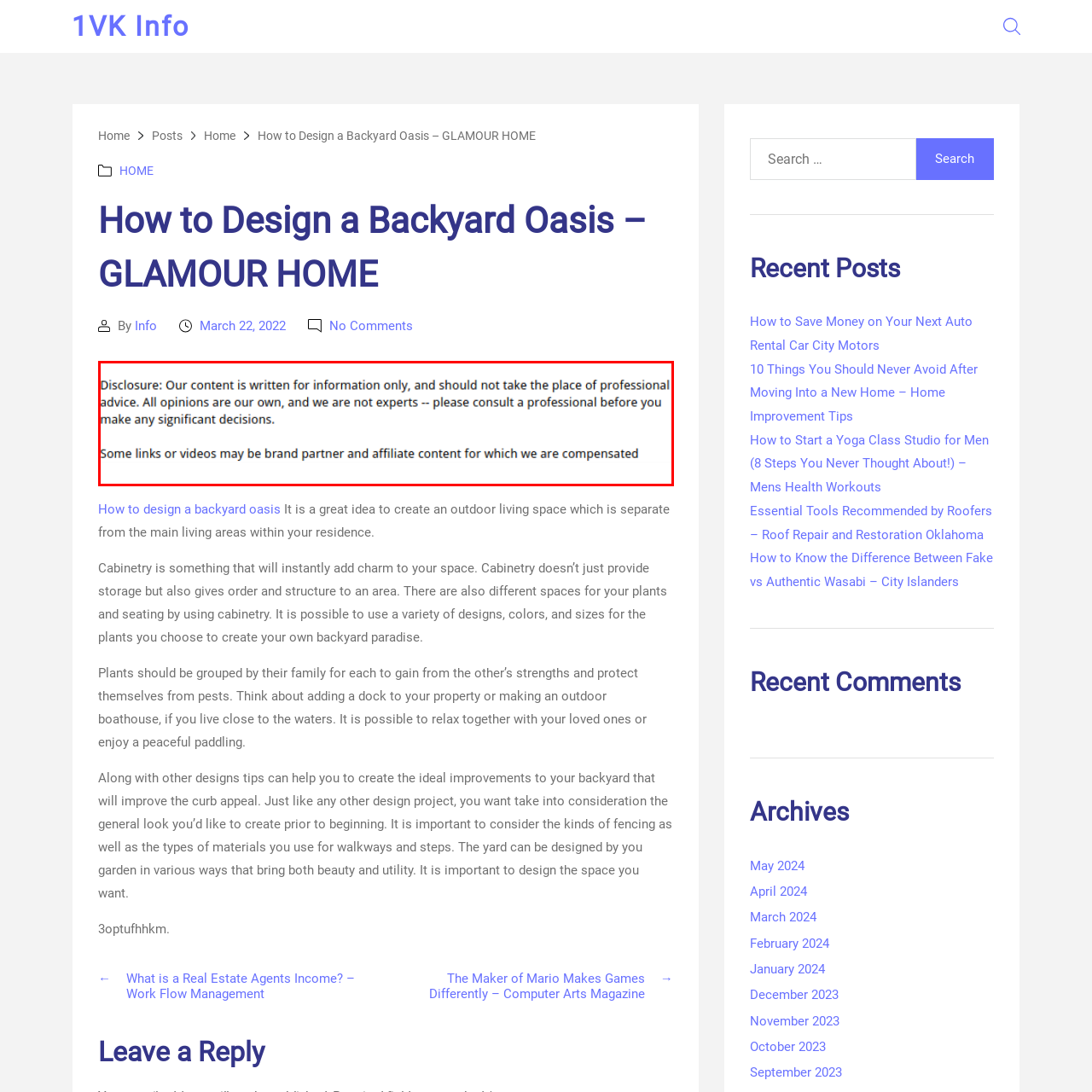Pay attention to the area highlighted by the red boundary and answer the question with a single word or short phrase: 
What is the main focus of the article?

Creating an oasis in a backyard